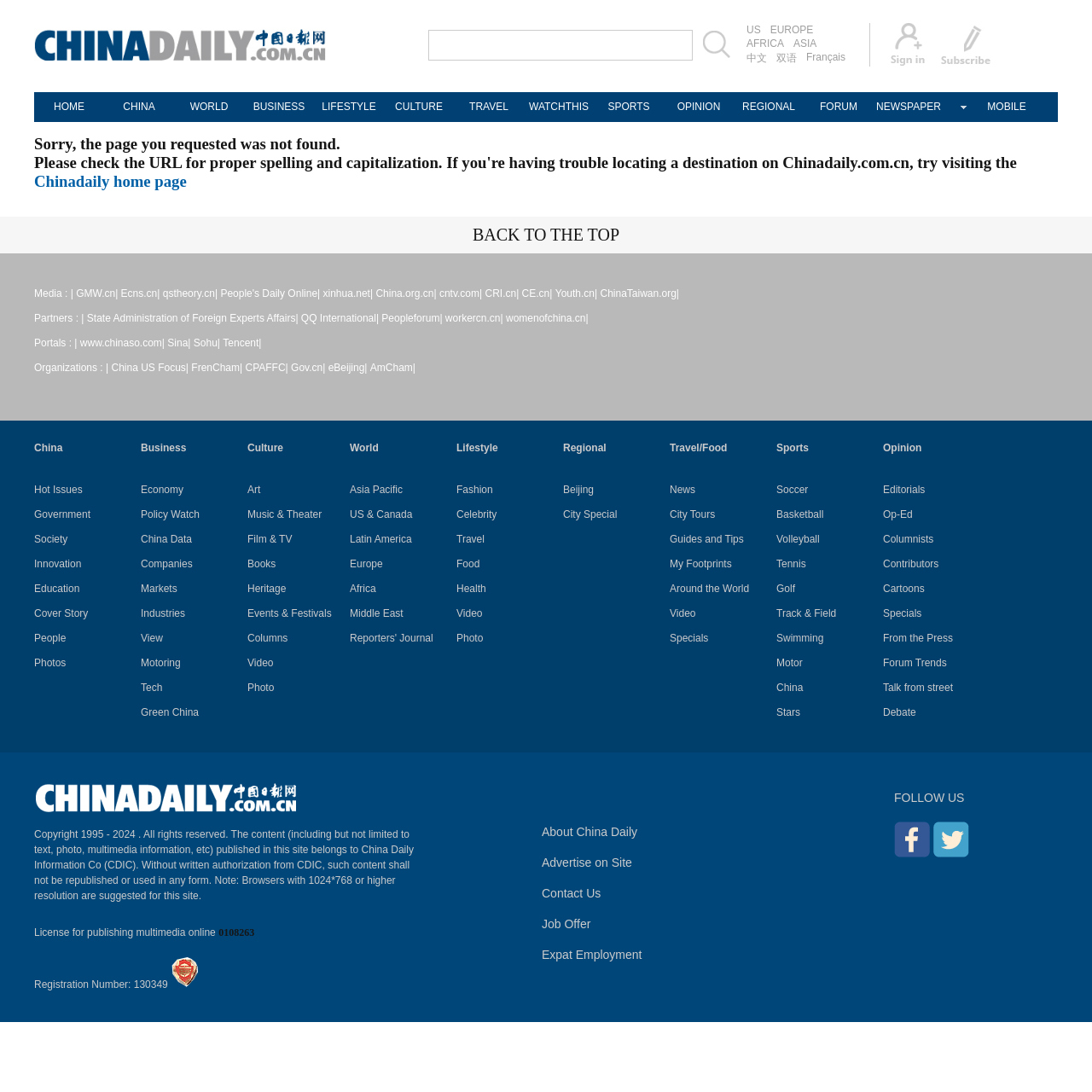What is the purpose of the 'BACK TO THE TOP' link?
Look at the screenshot and provide an in-depth answer.

The 'BACK TO THE TOP' link is likely used to allow users to quickly navigate back to the top of the webpage, especially if they have scrolled down to a lower section of the page. This link is often used in long webpages to improve user experience.